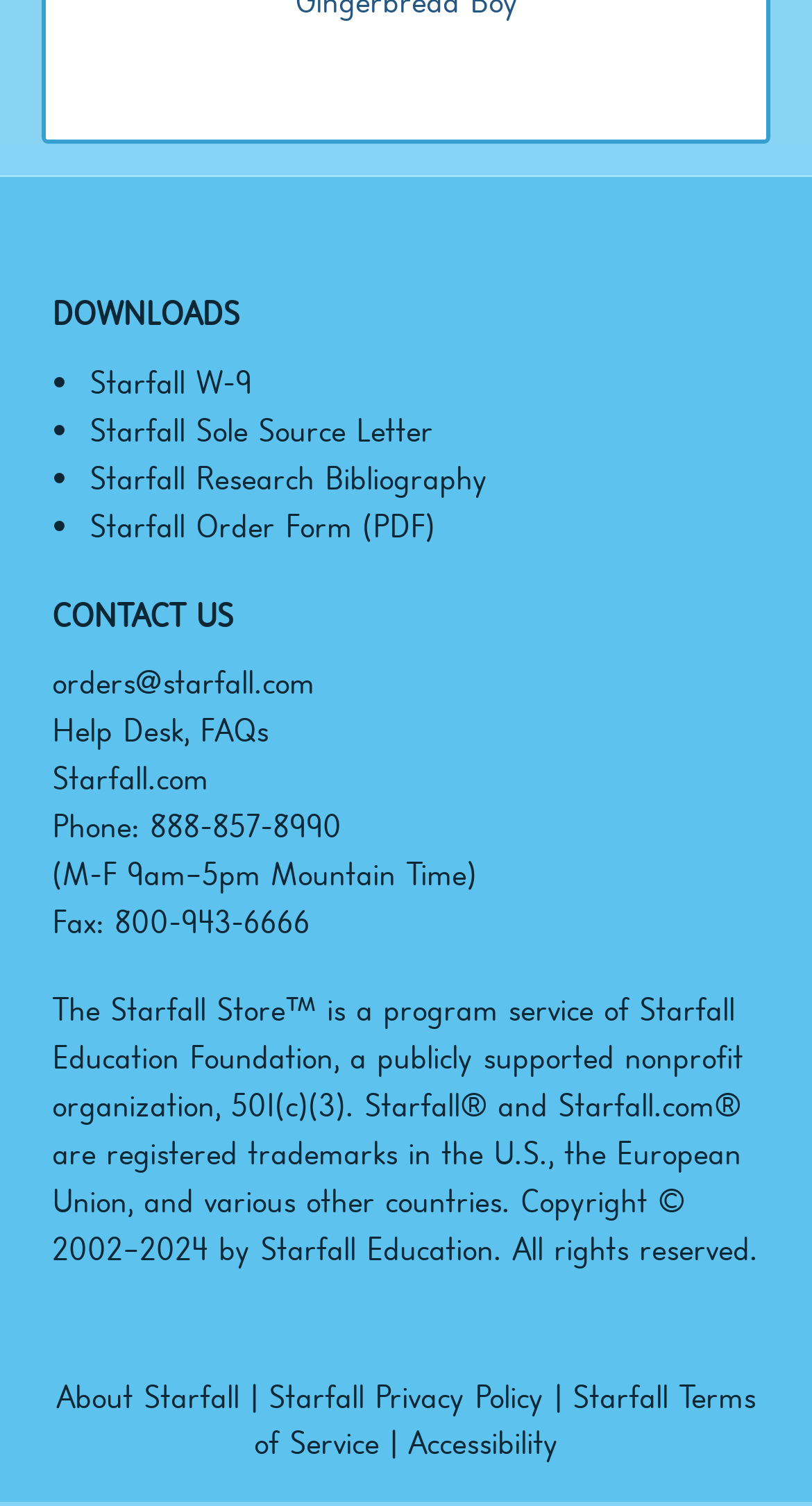Identify the bounding box coordinates of the area that should be clicked in order to complete the given instruction: "visit the Help Desk". The bounding box coordinates should be four float numbers between 0 and 1, i.e., [left, top, right, bottom].

[0.064, 0.471, 0.936, 0.502]